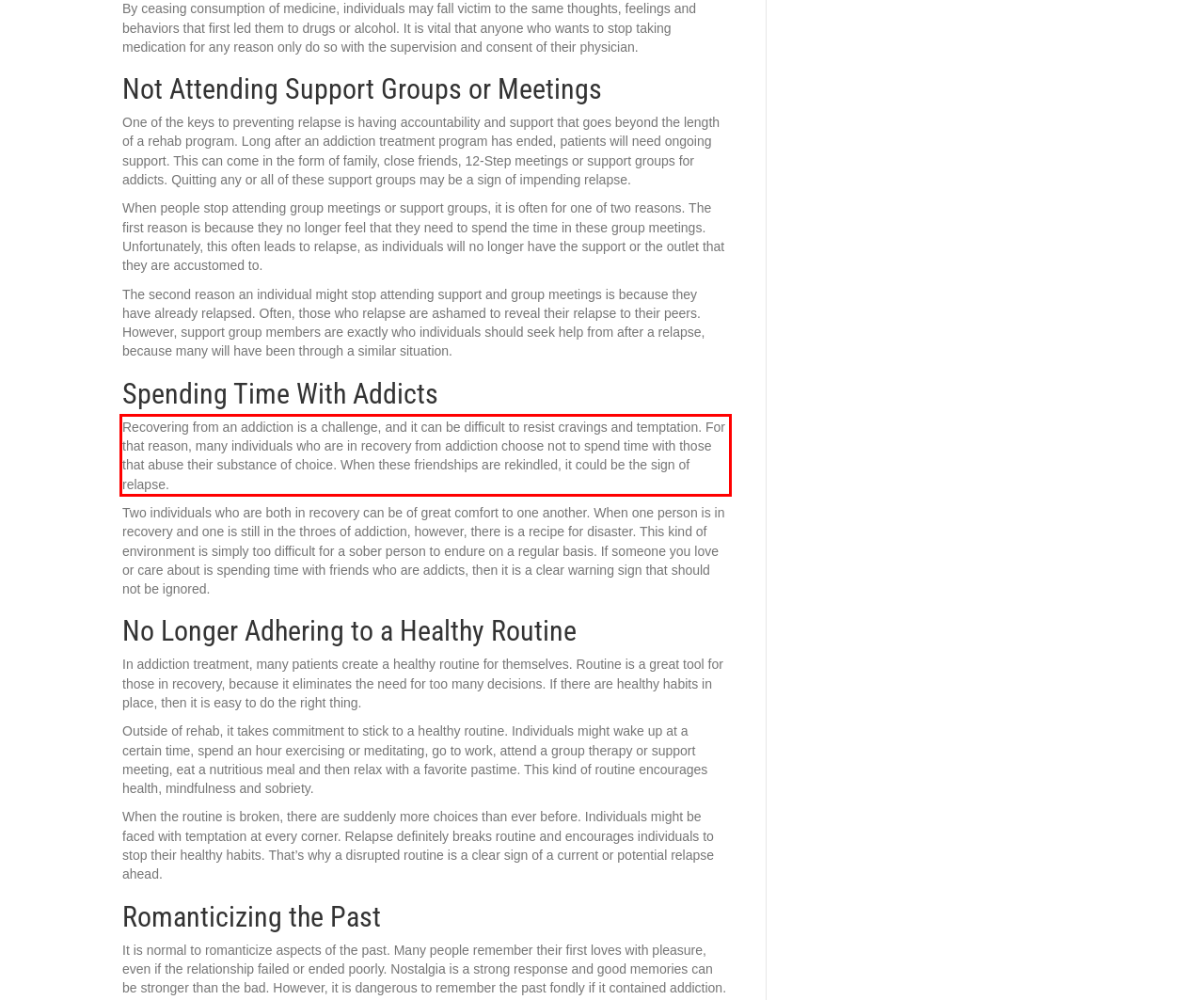Examine the webpage screenshot and use OCR to recognize and output the text within the red bounding box.

Recovering from an addiction is a challenge, and it can be difficult to resist cravings and temptation. For that reason, many individuals who are in recovery from addiction choose not to spend time with those that abuse their substance of choice. When these friendships are rekindled, it could be the sign of relapse.